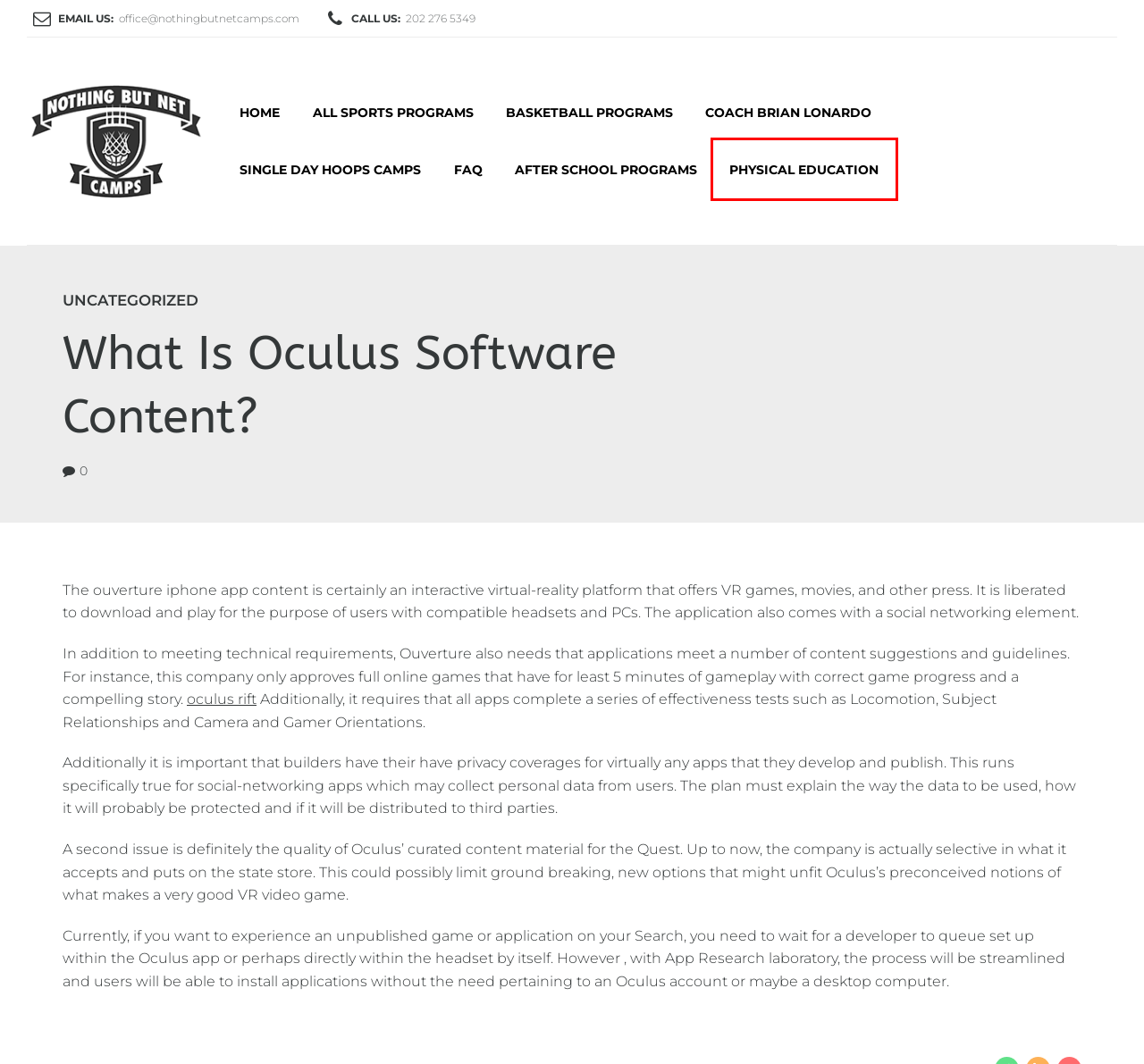Review the screenshot of a webpage that includes a red bounding box. Choose the most suitable webpage description that matches the new webpage after clicking the element within the red bounding box. Here are the candidates:
A. Nothing But Net
B. Uncategorized – Nothing But Net
C. Basketball Programs – Nothing But Net
D. After School programs – Nothing But Net
E. All Sports Programs – Nothing But Net
F. Coach Brian Lonardo – Nothing But Net
G. Physical Education Independent Contractor – Nothing But Net
H. Single Day Hoops Camps – Nothing But Net

G